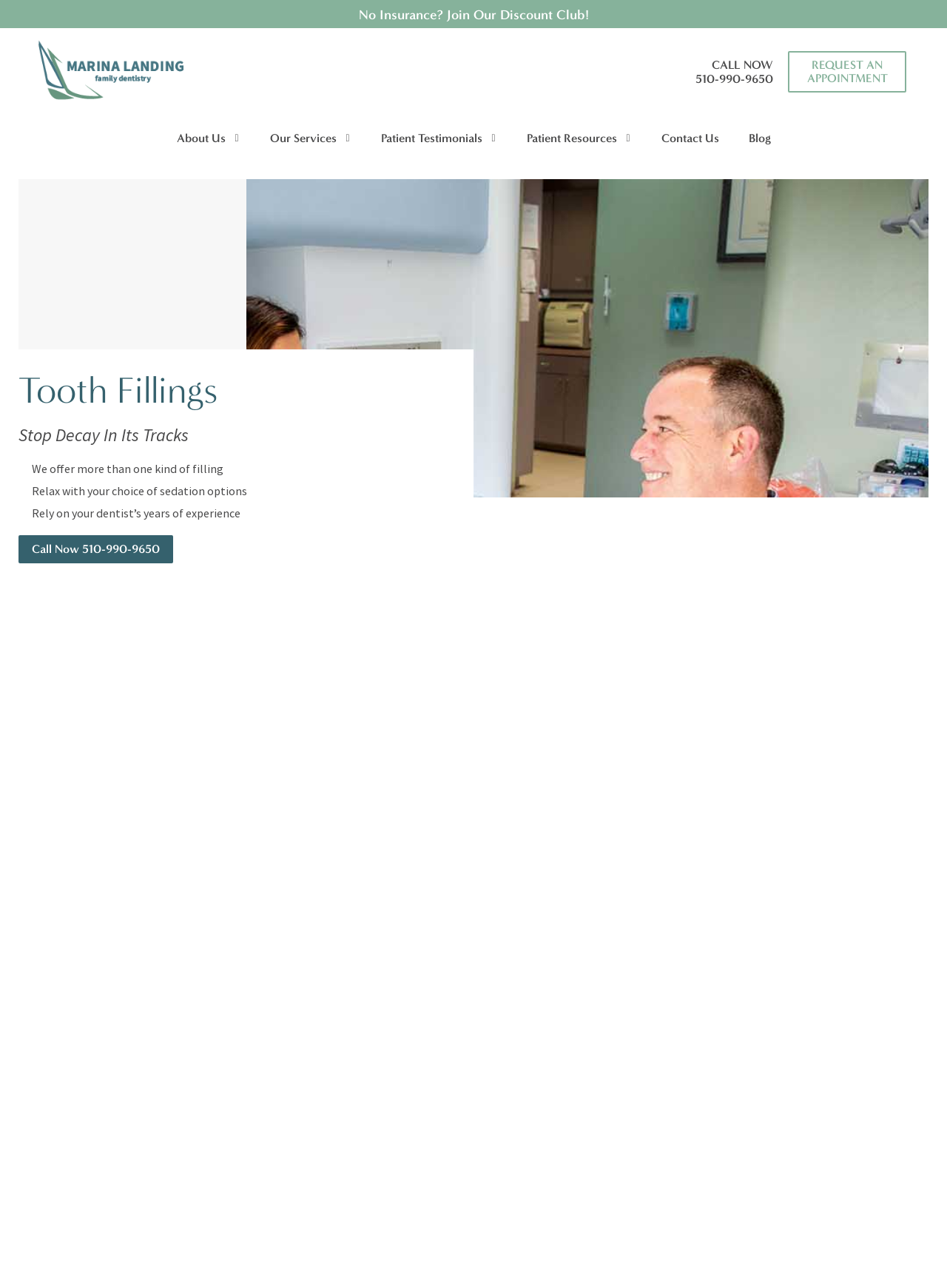Determine the bounding box coordinates for the clickable element to execute this instruction: "Click the 'No Insurance? Join Our Discount Club!' link". Provide the coordinates as four float numbers between 0 and 1, i.e., [left, top, right, bottom].

[0.379, 0.005, 0.621, 0.018]